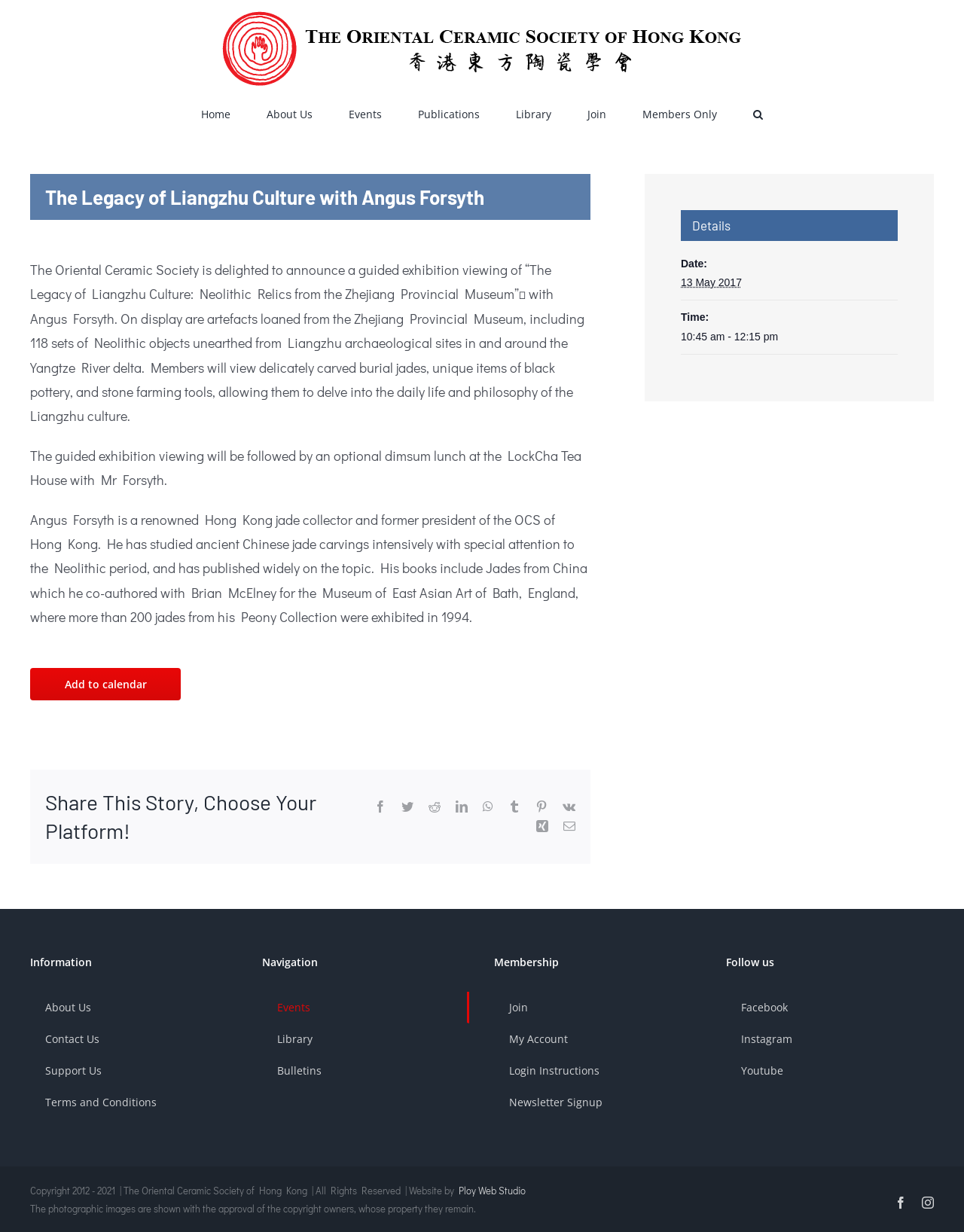Determine the bounding box coordinates of the target area to click to execute the following instruction: "Click the 'Search' button."

[0.781, 0.079, 0.791, 0.104]